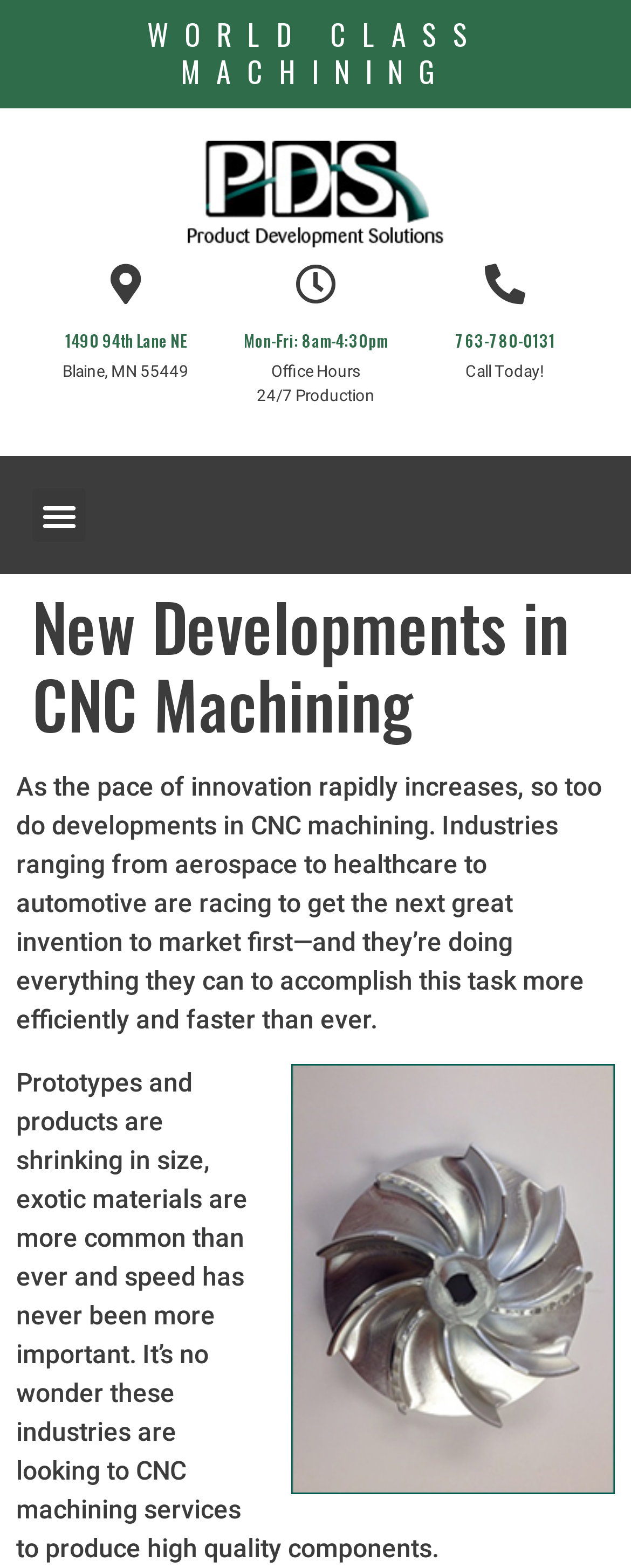Locate the bounding box coordinates of the UI element described by: "Latest Projects". The bounding box coordinates should consist of four float numbers between 0 and 1, i.e., [left, top, right, bottom].

None